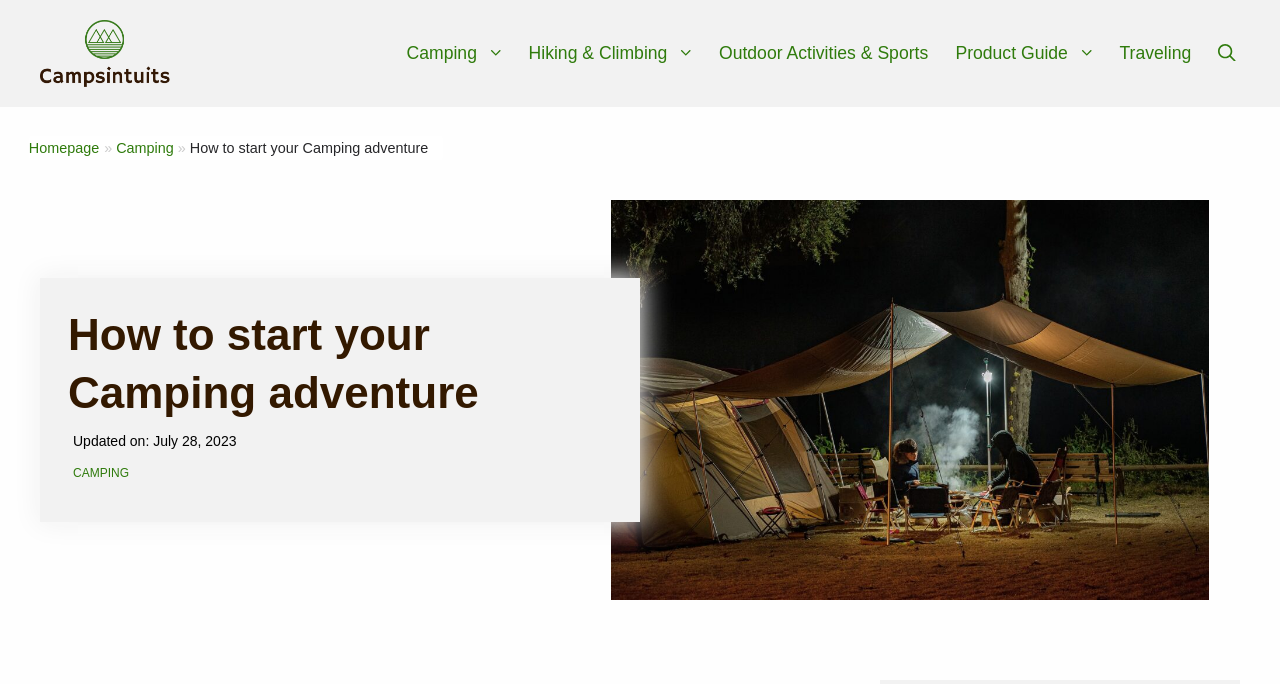Specify the bounding box coordinates of the region I need to click to perform the following instruction: "read camping guide". The coordinates must be four float numbers in the range of 0 to 1, i.e., [left, top, right, bottom].

[0.053, 0.448, 0.478, 0.615]